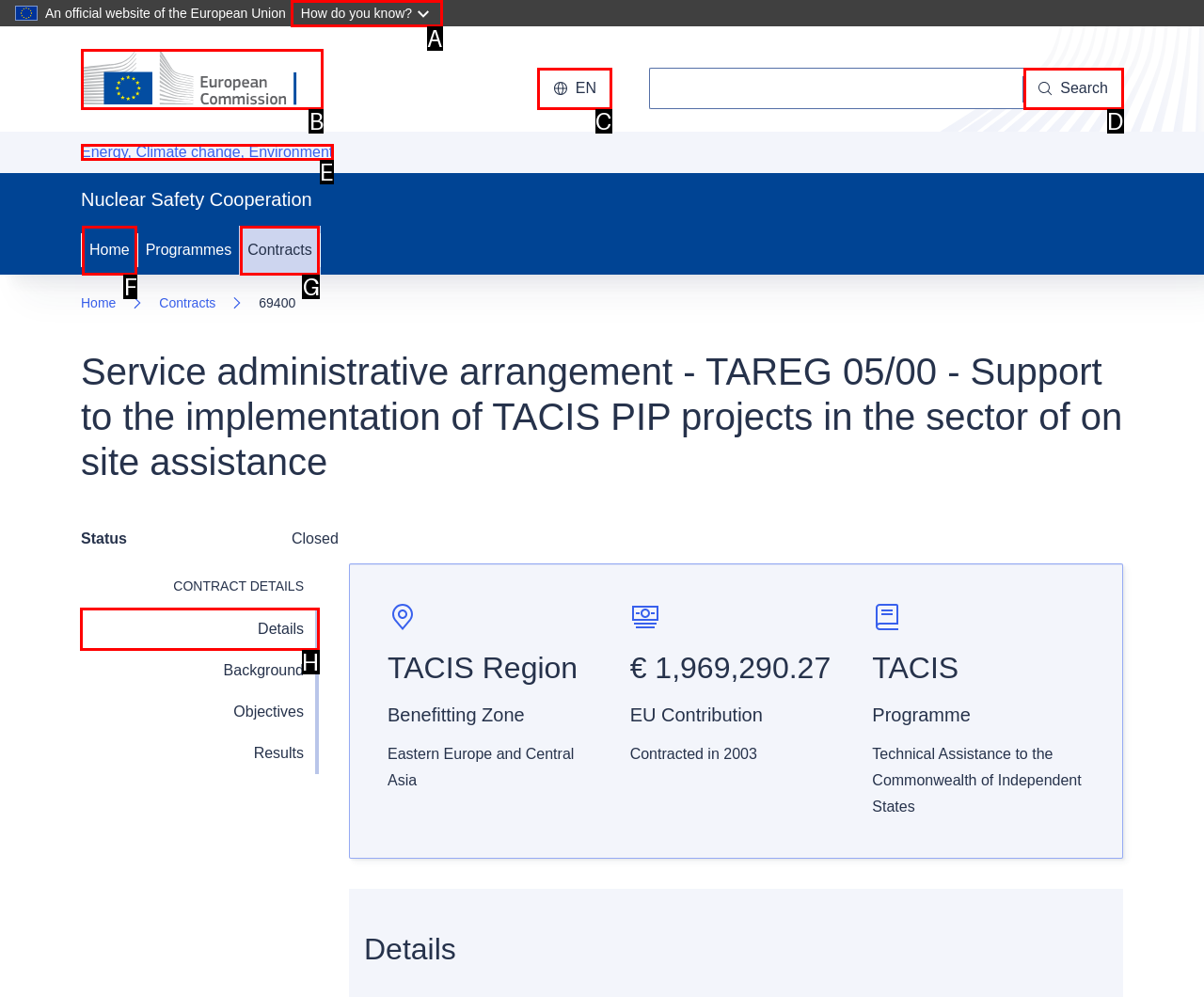Find the correct option to complete this instruction: View contract details. Reply with the corresponding letter.

H